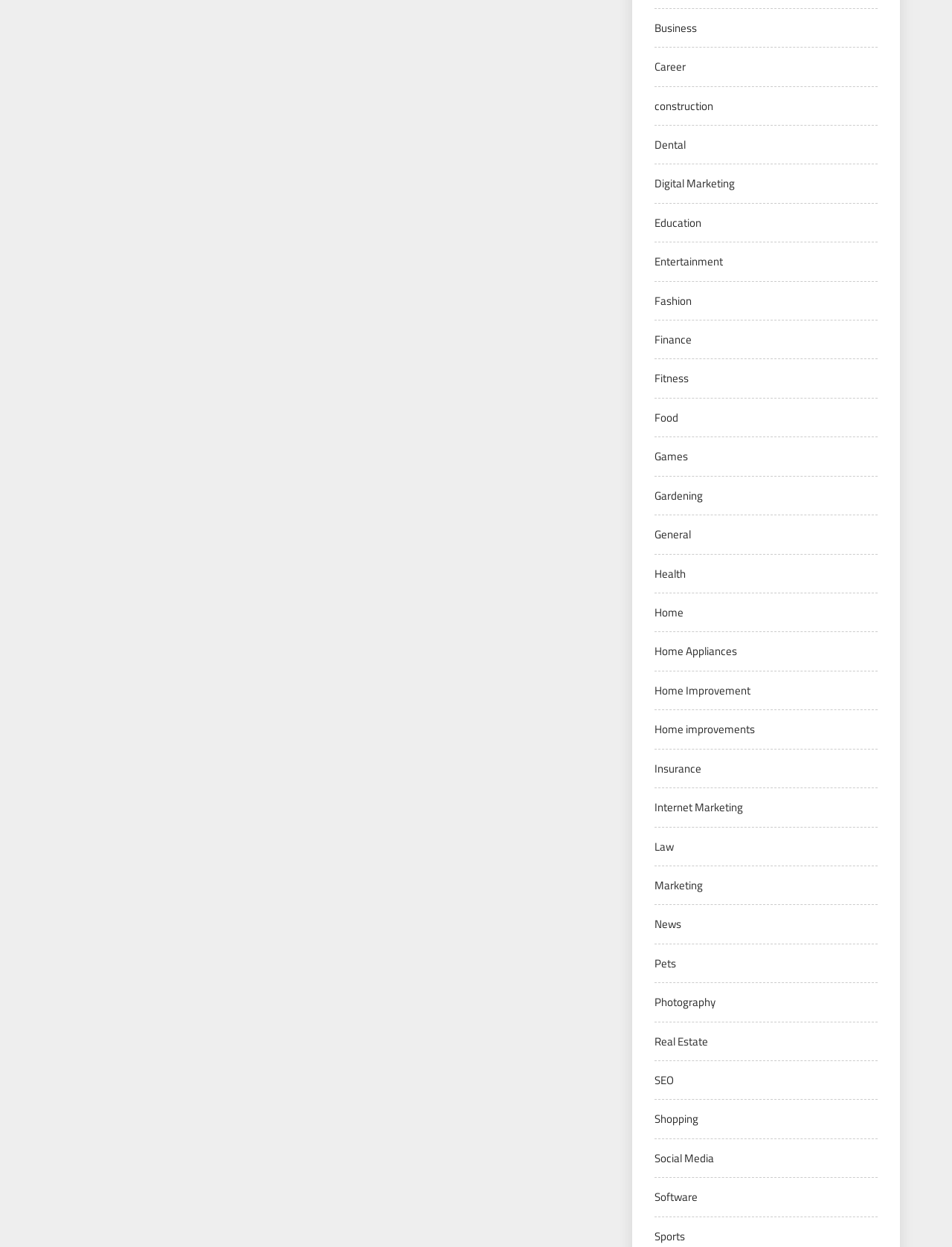Answer the question below in one word or phrase:
Is 'Gardening' a category on the webpage?

yes